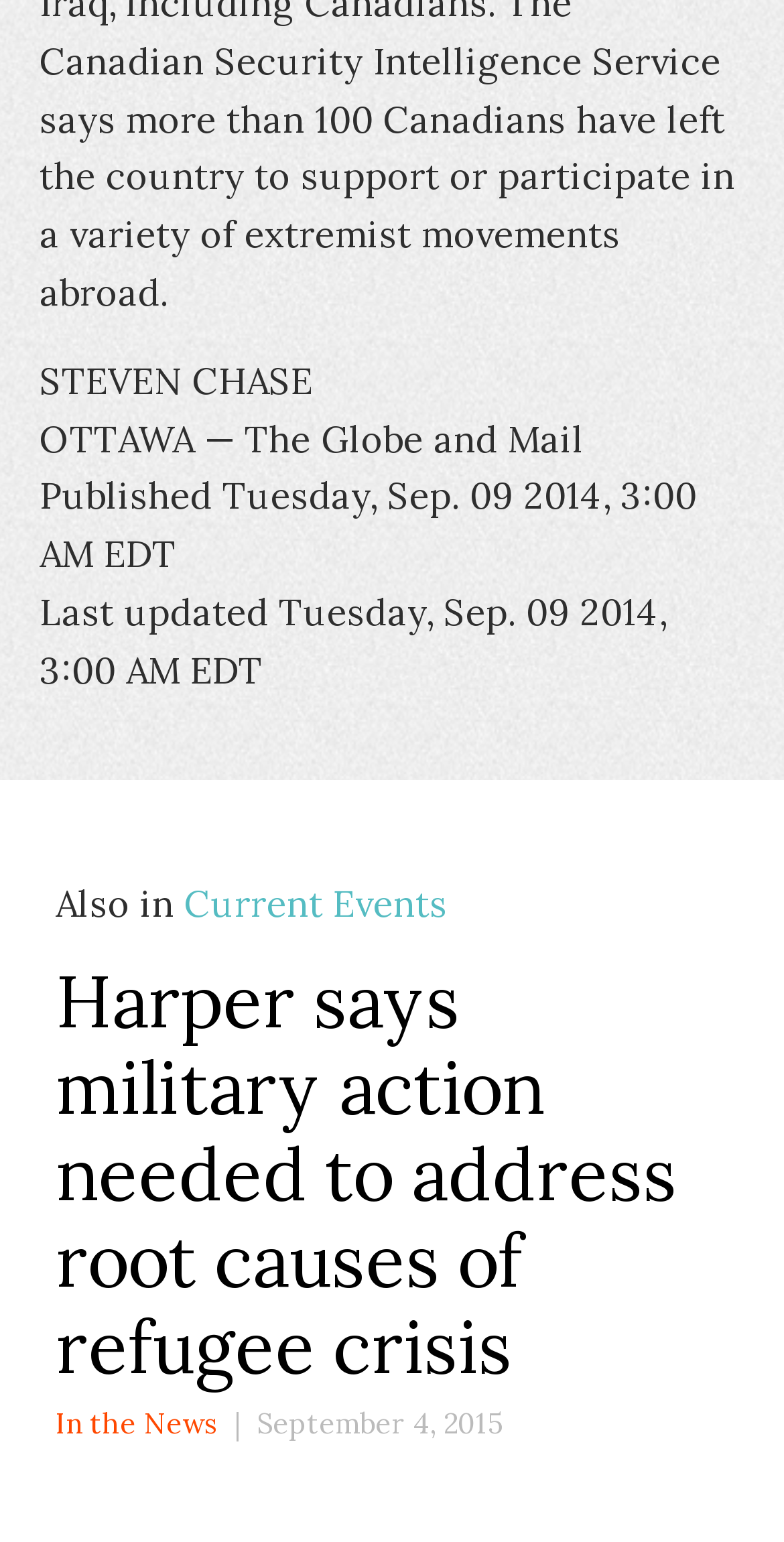Provide your answer to the question using just one word or phrase: What is the date mentioned in the footer section?

September 4, 2015